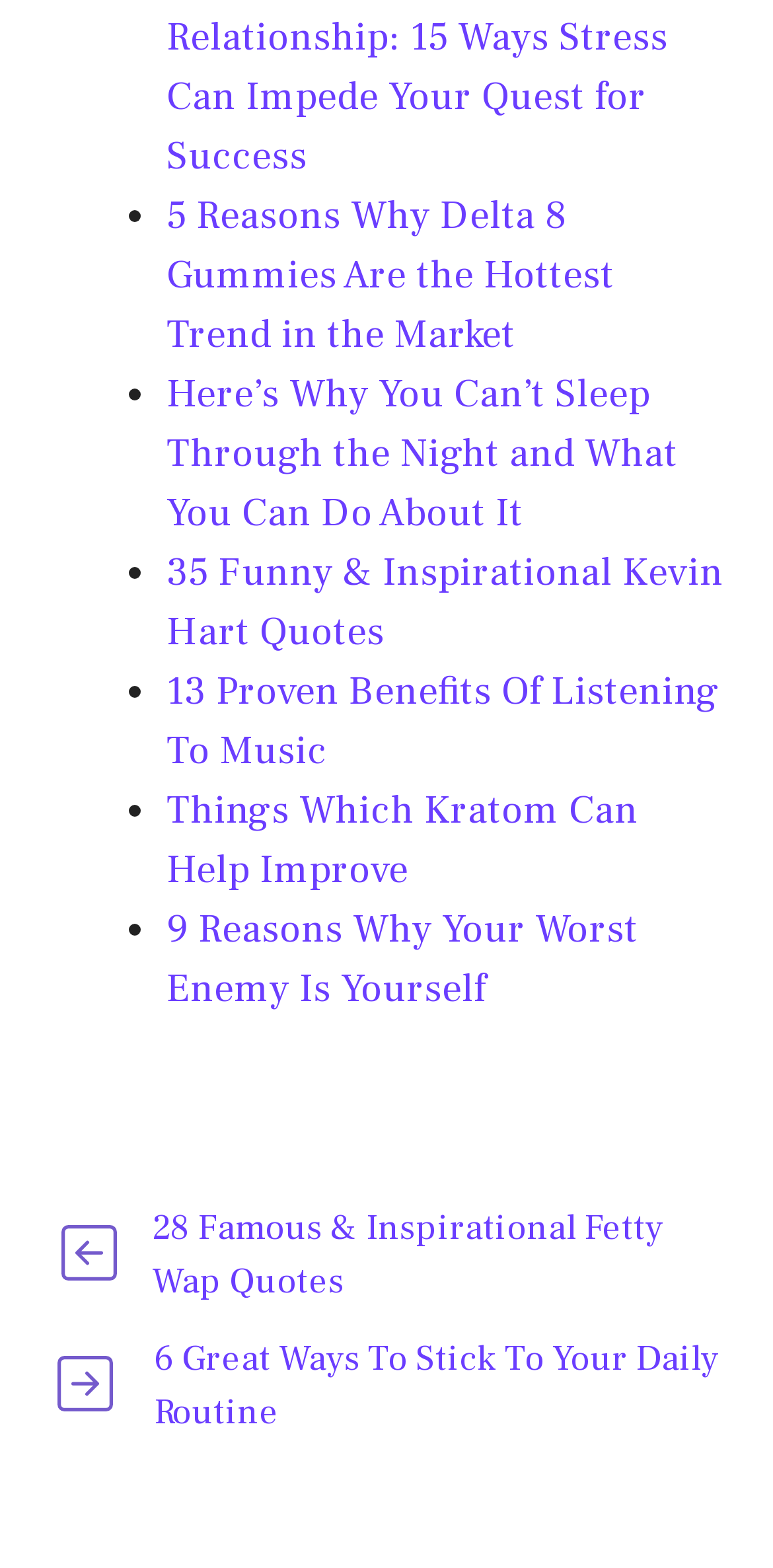Respond with a single word or phrase to the following question:
Are the articles on this webpage categorized or grouped?

No